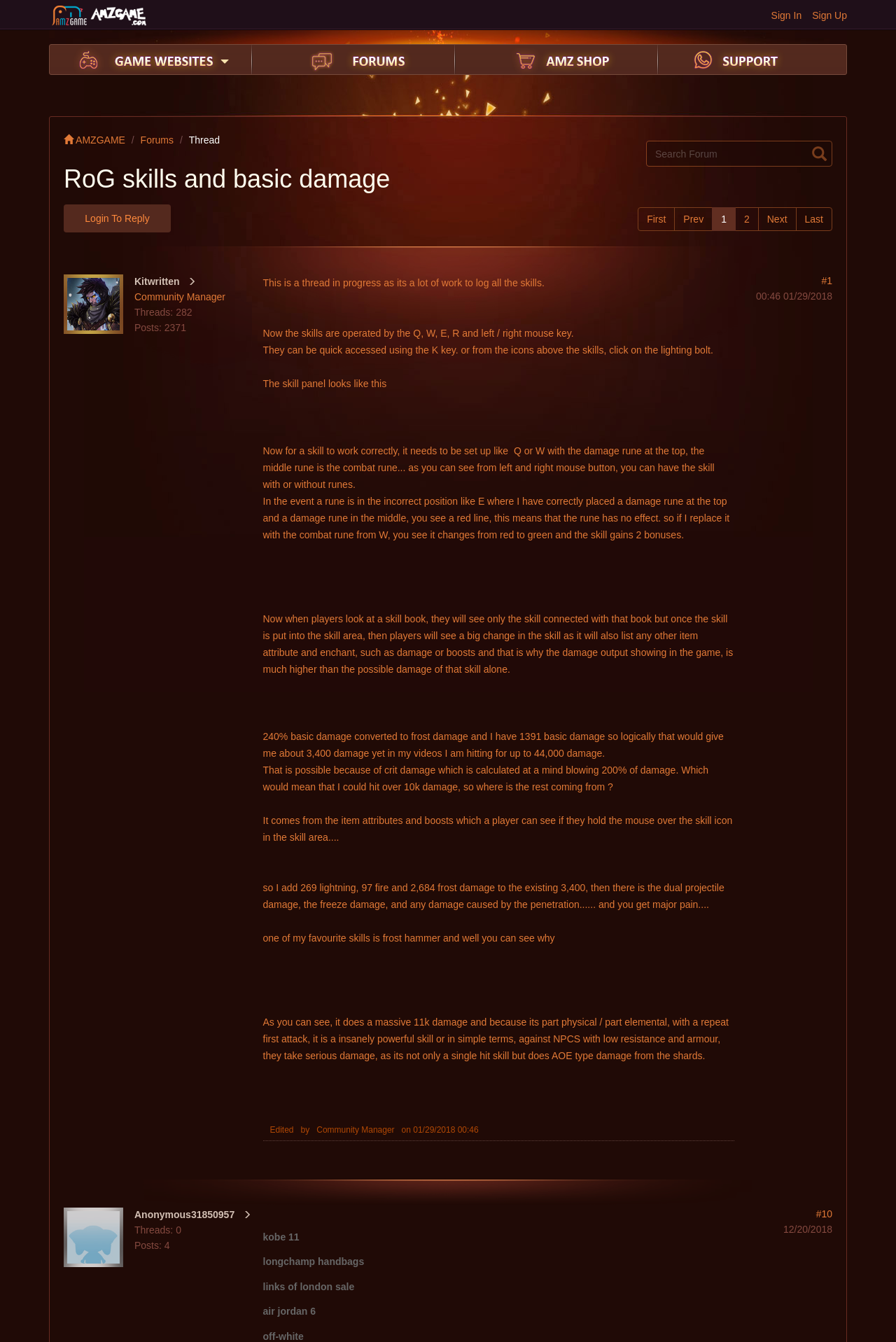Identify the bounding box for the described UI element. Provide the coordinates in (top-left x, top-left y, bottom-right x, bottom-right y) format with values ranging from 0 to 1: Forums

[0.157, 0.1, 0.194, 0.109]